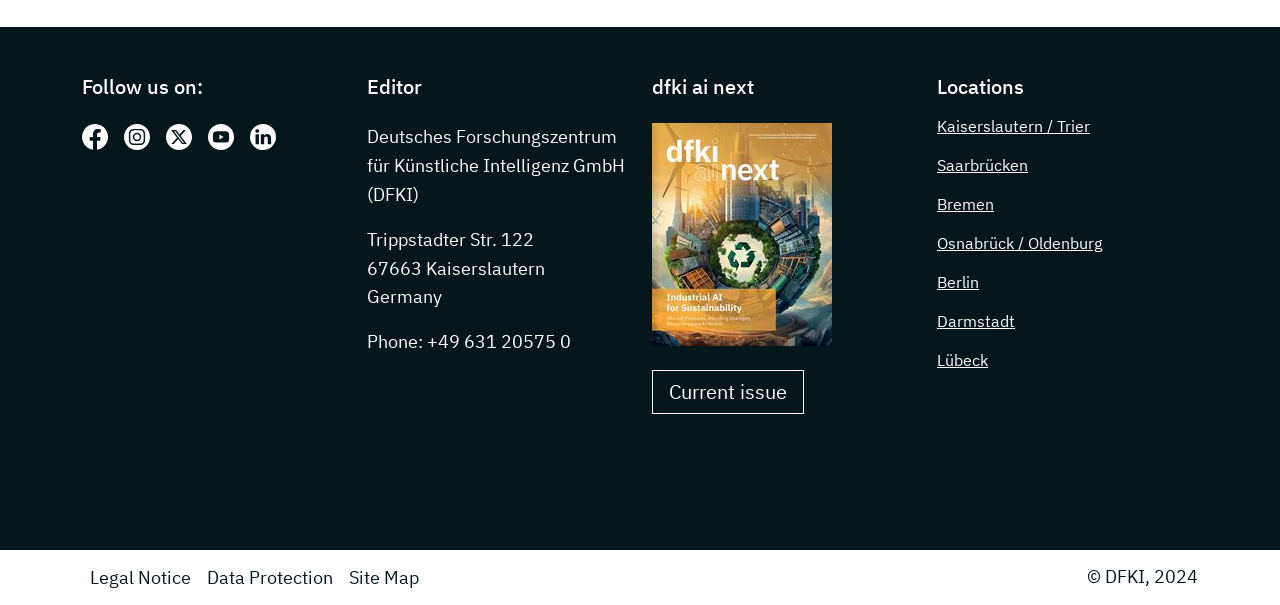Could you highlight the region that needs to be clicked to execute the instruction: "Follow us on Facebook"?

[0.064, 0.204, 0.084, 0.247]